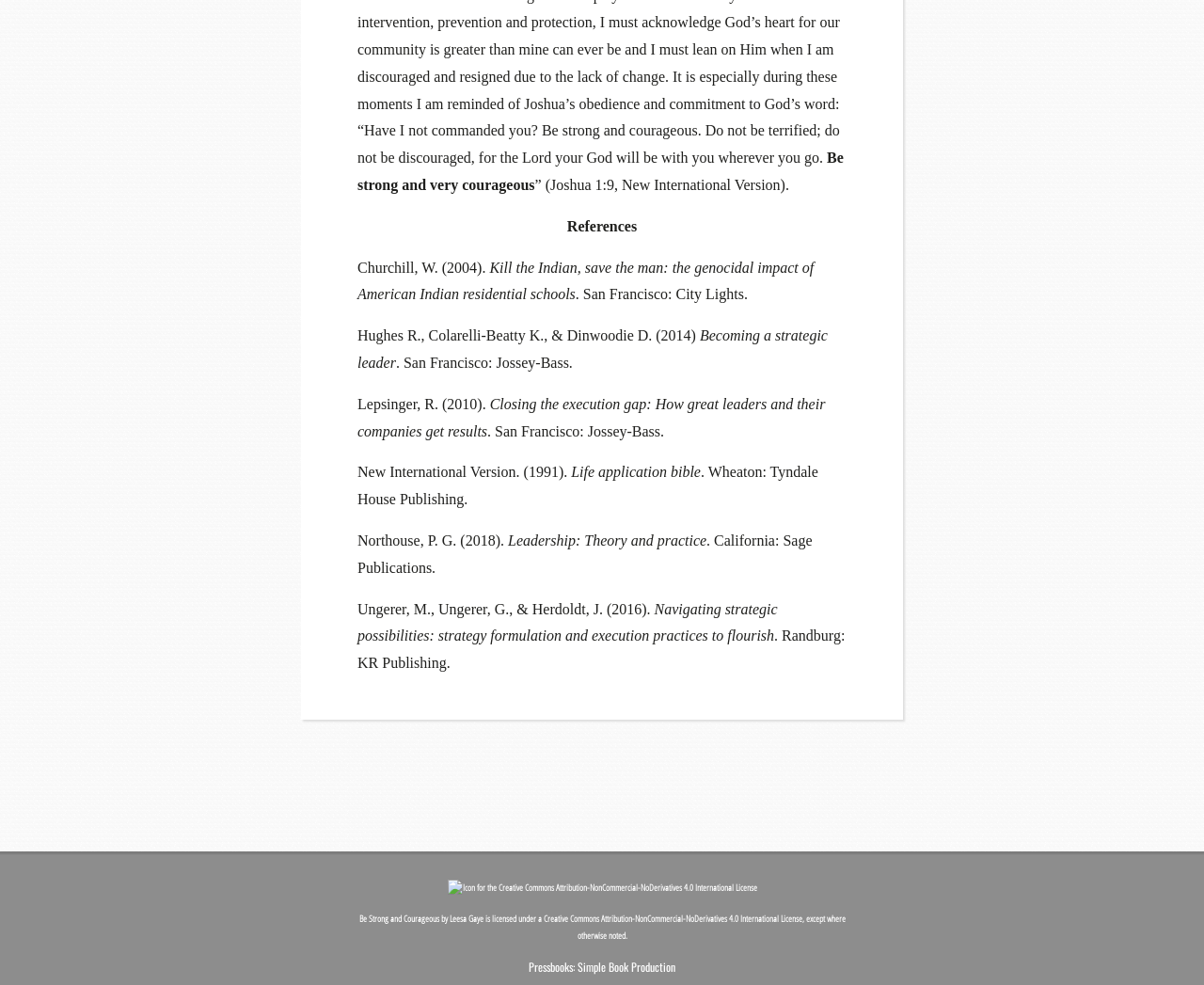Refer to the image and provide an in-depth answer to the question:
What license is the content licensed under?

The content on this webpage is licensed under the Creative Commons Attribution-NonCommercial-NoDerivatives 4.0 International License, which is indicated by the icon and the link at the bottom of the page.